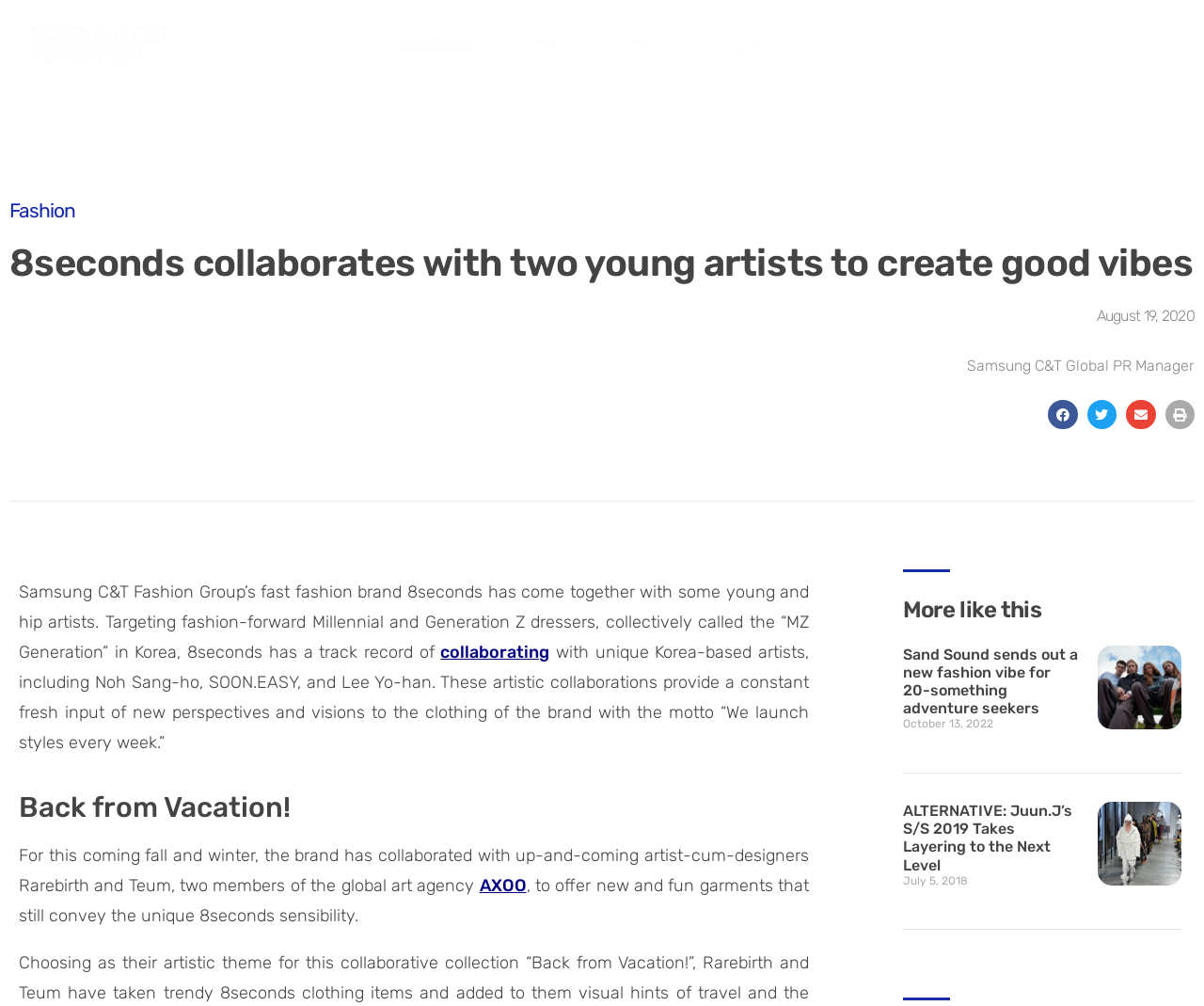Pinpoint the bounding box coordinates of the element you need to click to execute the following instruction: "Go to Fashion page". The bounding box should be represented by four float numbers between 0 and 1, in the format [left, top, right, bottom].

[0.008, 0.197, 0.062, 0.221]